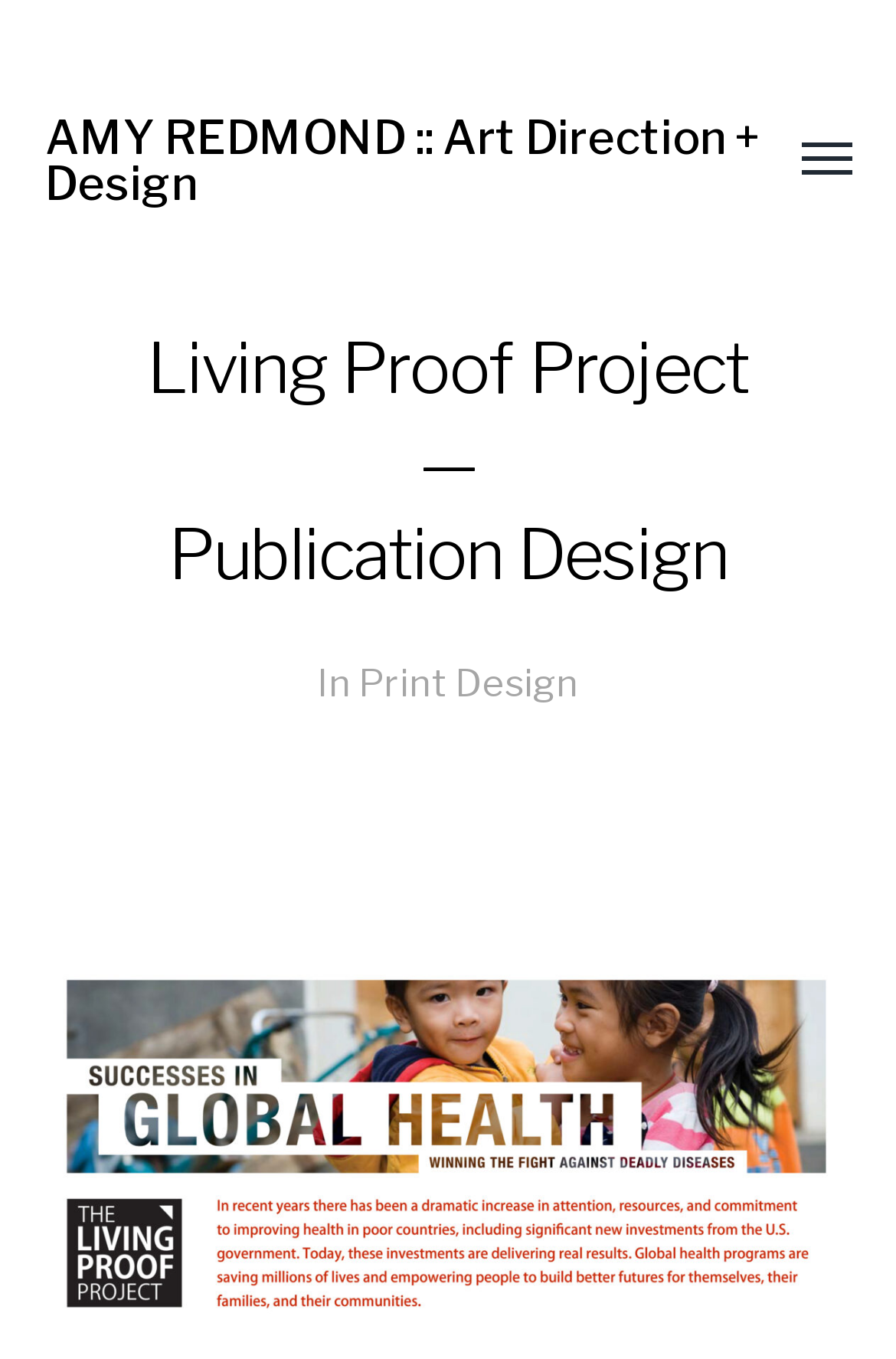Bounding box coordinates should be provided in the format (top-left x, top-left y, bottom-right x, bottom-right y) with all values between 0 and 1. Identify the bounding box for this UI element: Print Design

[0.4, 0.484, 0.646, 0.52]